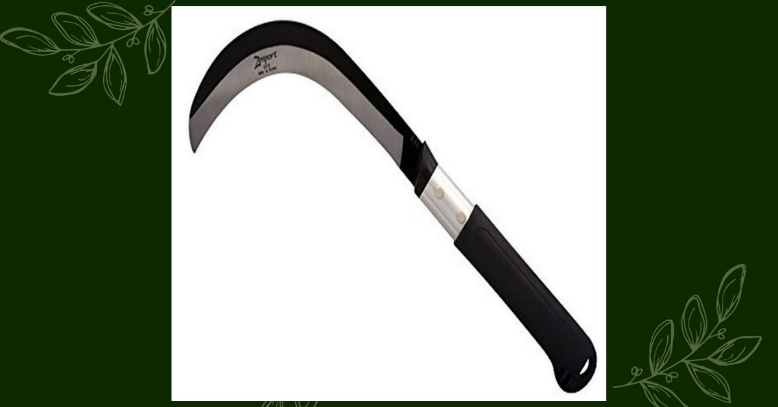What is the sickle used for in agricultural practices?
Using the image, give a concise answer in the form of a single word or short phrase.

Harvesting tasks